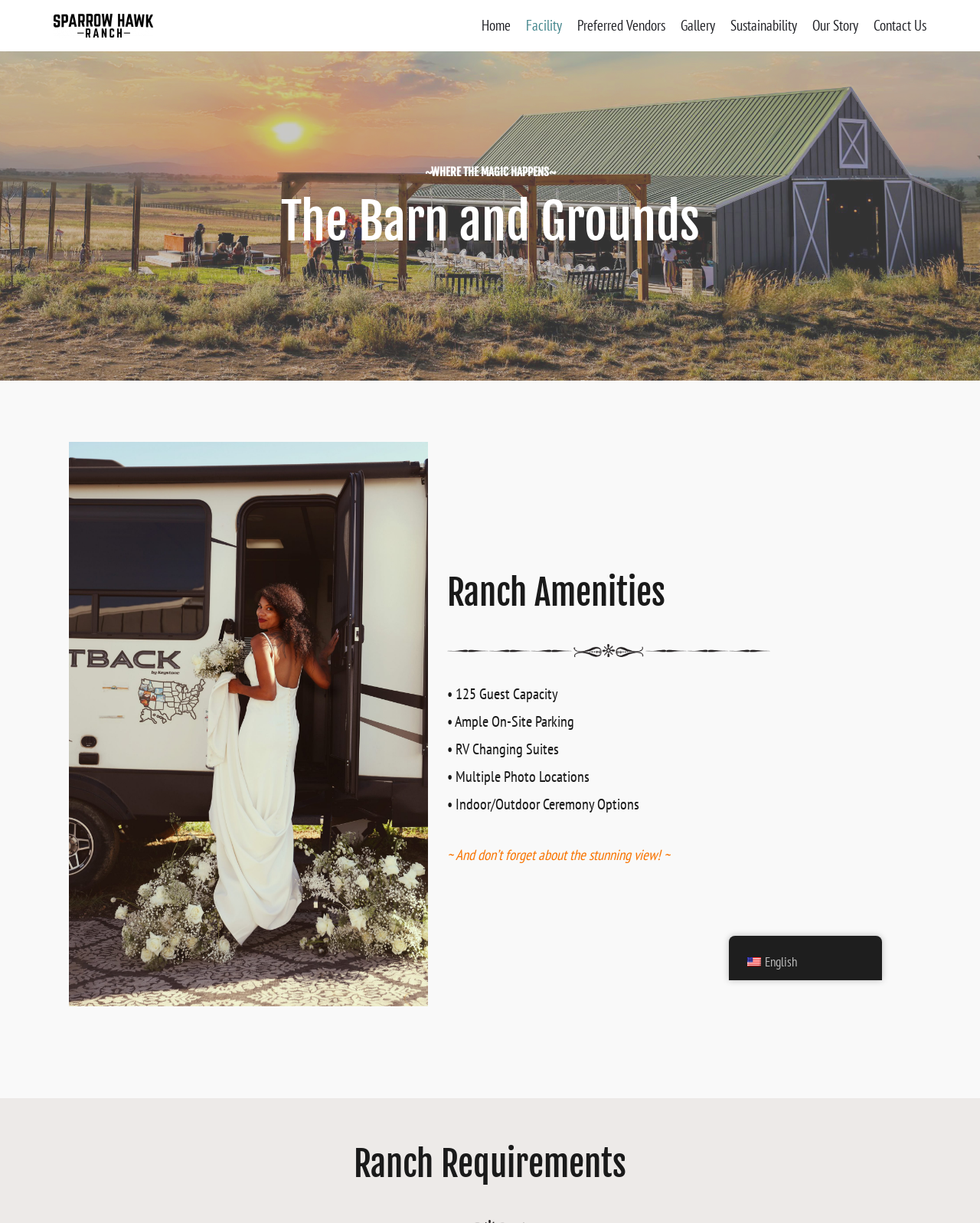Identify and provide the title of the webpage.

The Barn and Grounds